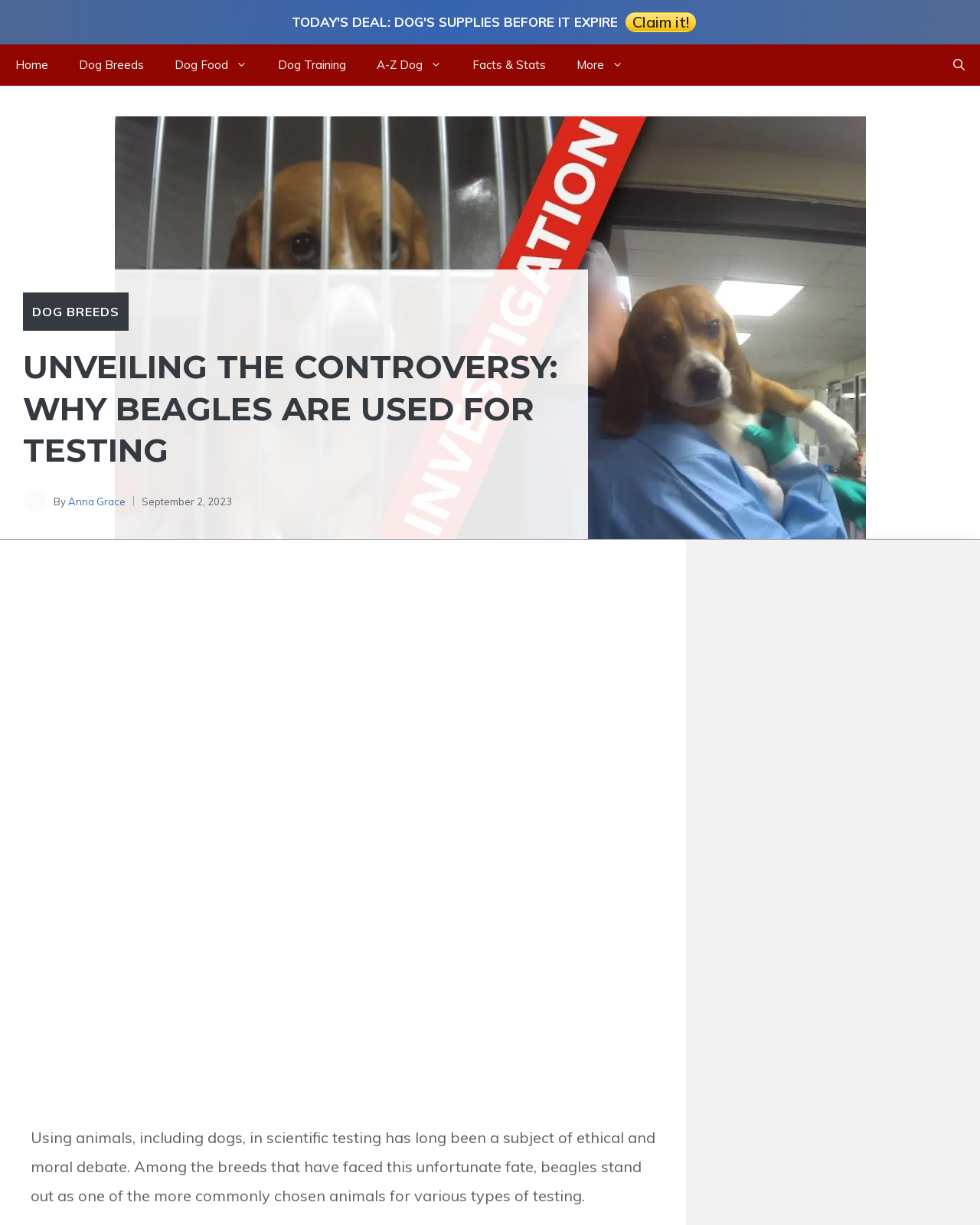Please give the bounding box coordinates of the area that should be clicked to fulfill the following instruction: "Search for something". The coordinates should be in the format of four float numbers from 0 to 1, i.e., [left, top, right, bottom].

[0.957, 0.036, 1.0, 0.07]